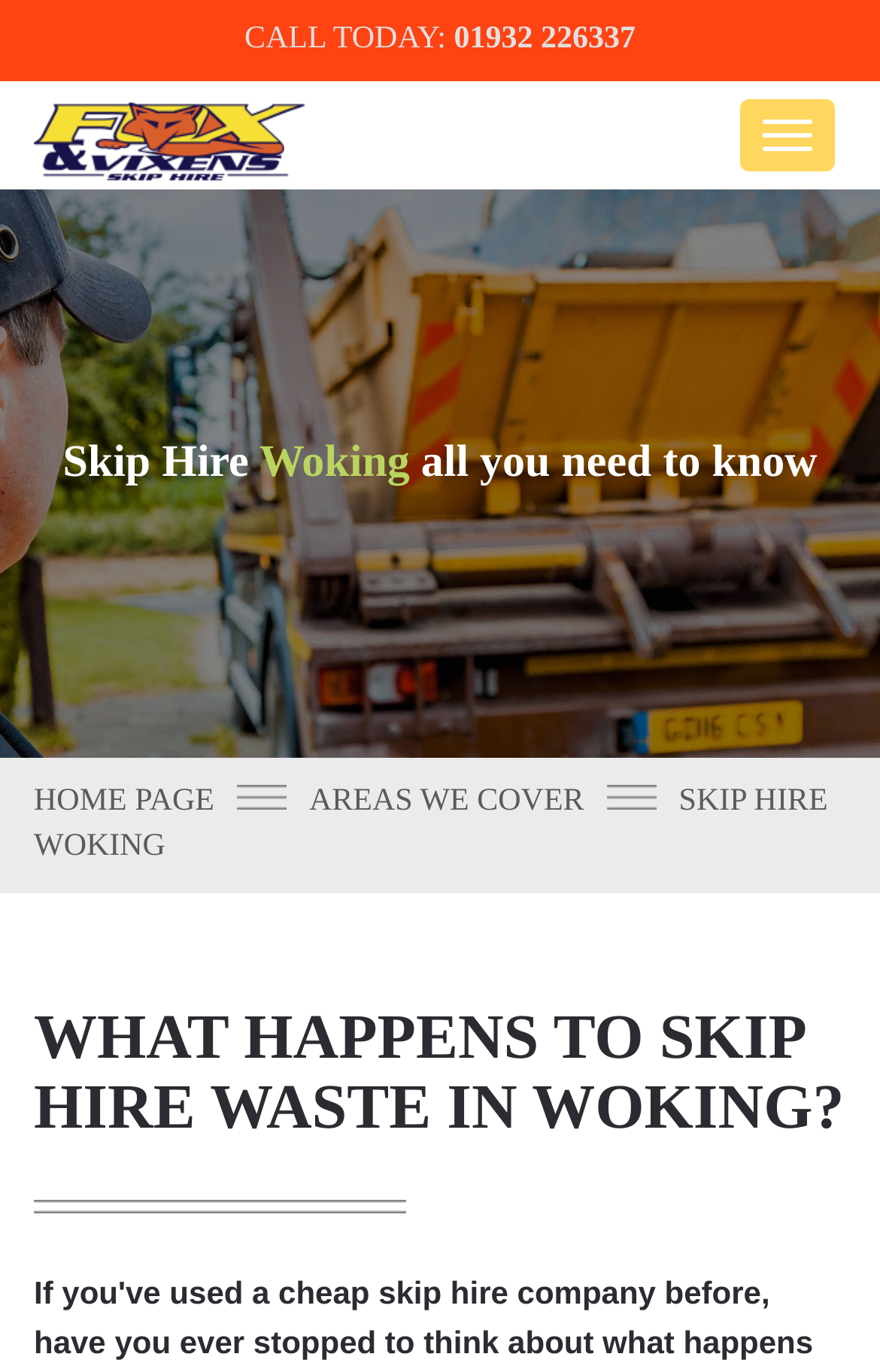Please reply to the following question using a single word or phrase: 
How many links are in the top part of the page?

2